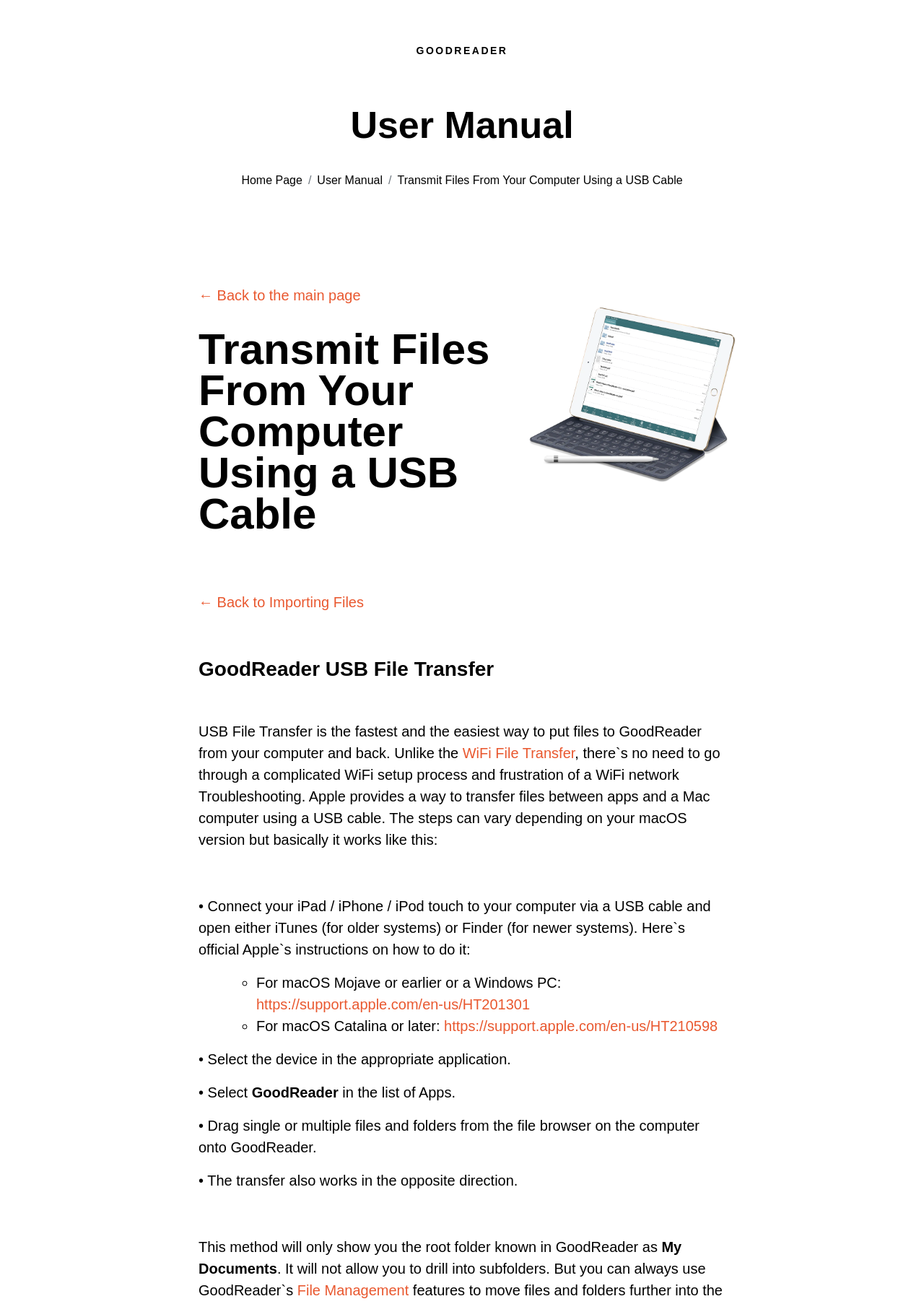Identify the bounding box of the UI element that matches this description: "← Back to Importing Files".

[0.215, 0.456, 0.394, 0.468]